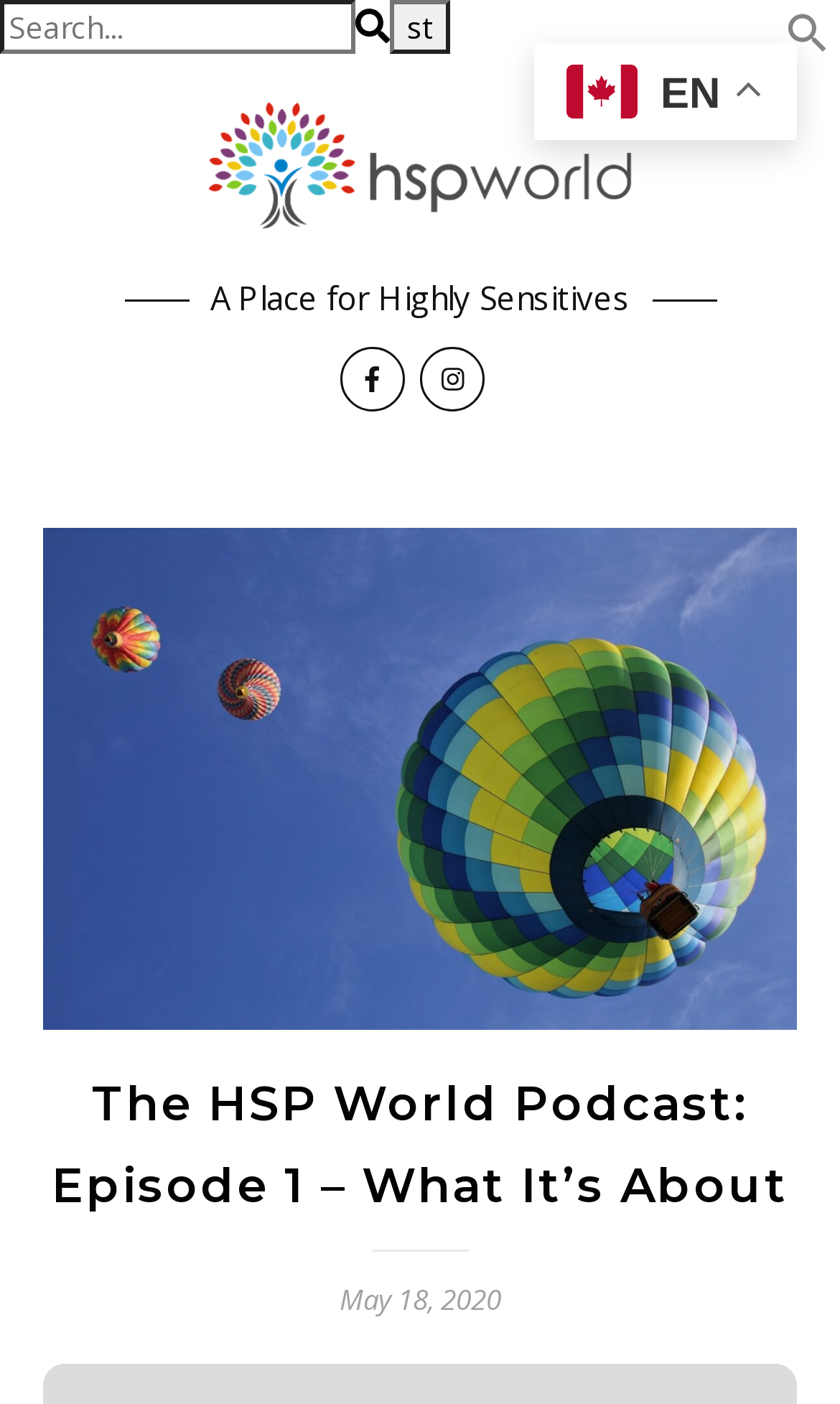Give a complete and precise description of the webpage's appearance.

The webpage is about the first episode of The HSP World Podcast, which introduces the format of the podcast and its hosts. At the top right corner, there is a search link with a search icon, accompanied by a search box and a button. Below the search bar, there is a layout table that spans the entire width of the page.

On the left side of the layout table, there is a link to "HSP World" with an associated image, and a static text "A Place for Highly Sensitives" below it. On the right side, there is a large image that takes up most of the width, with the title "The HSP World Podcast: Episode 1 - What It's About" written on it.

Below the image, there is a header section that contains the title "The HSP World Podcast: Episode 1 – What It’s About" and a static text "May 18, 2020" on the right side. At the top right corner, there is a small image of a flag with the text "EN" next to it, indicating the language of the page.

There are a total of 5 images on the page, including the search icon, the HSP World logo, the podcast episode image, the language flag, and another image that is not described. The page has a simple and clean layout, with a focus on the podcast episode title and image.